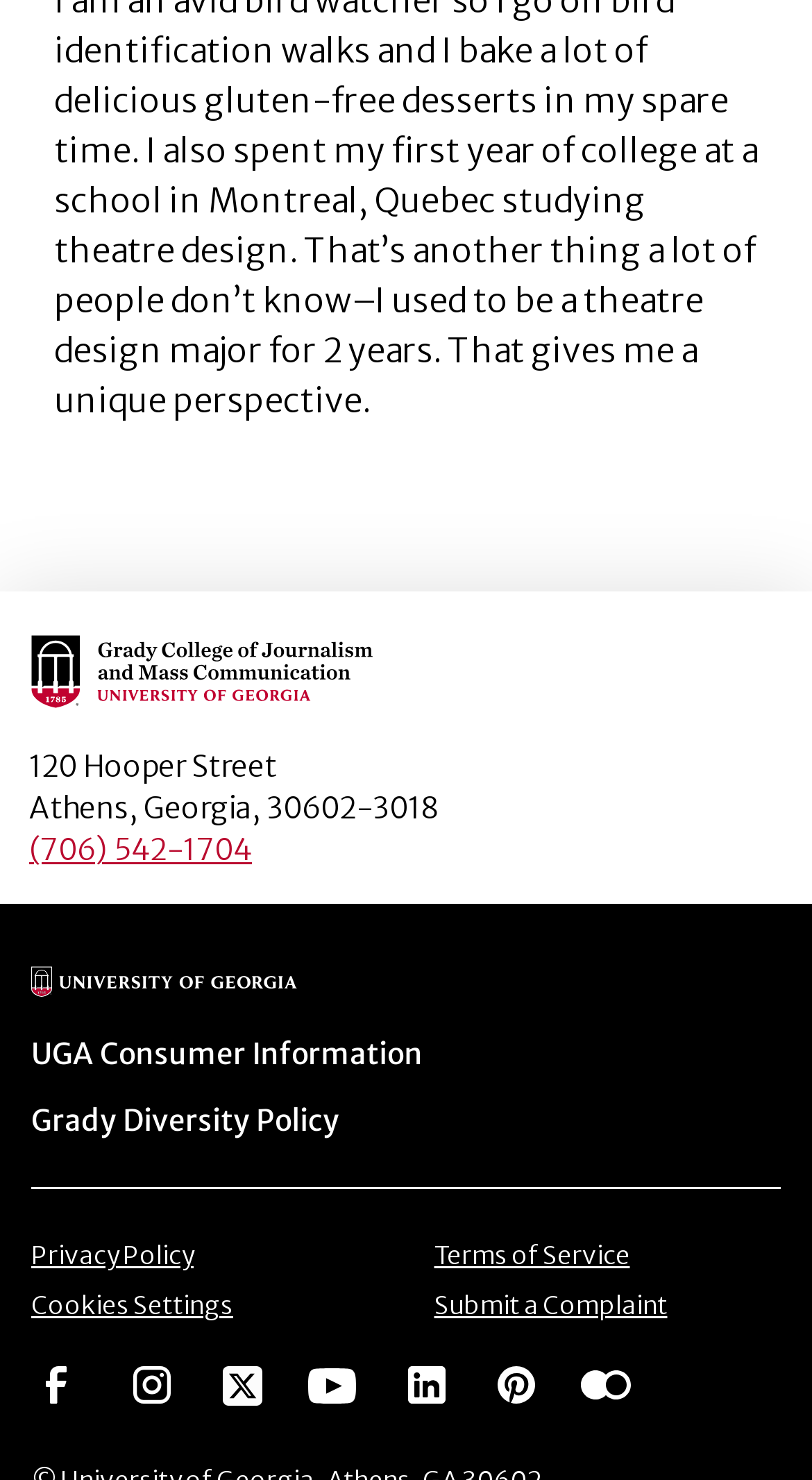Pinpoint the bounding box coordinates of the area that should be clicked to complete the following instruction: "Call (706) 542-1704". The coordinates must be given as four float numbers between 0 and 1, i.e., [left, top, right, bottom].

[0.036, 0.562, 0.31, 0.587]